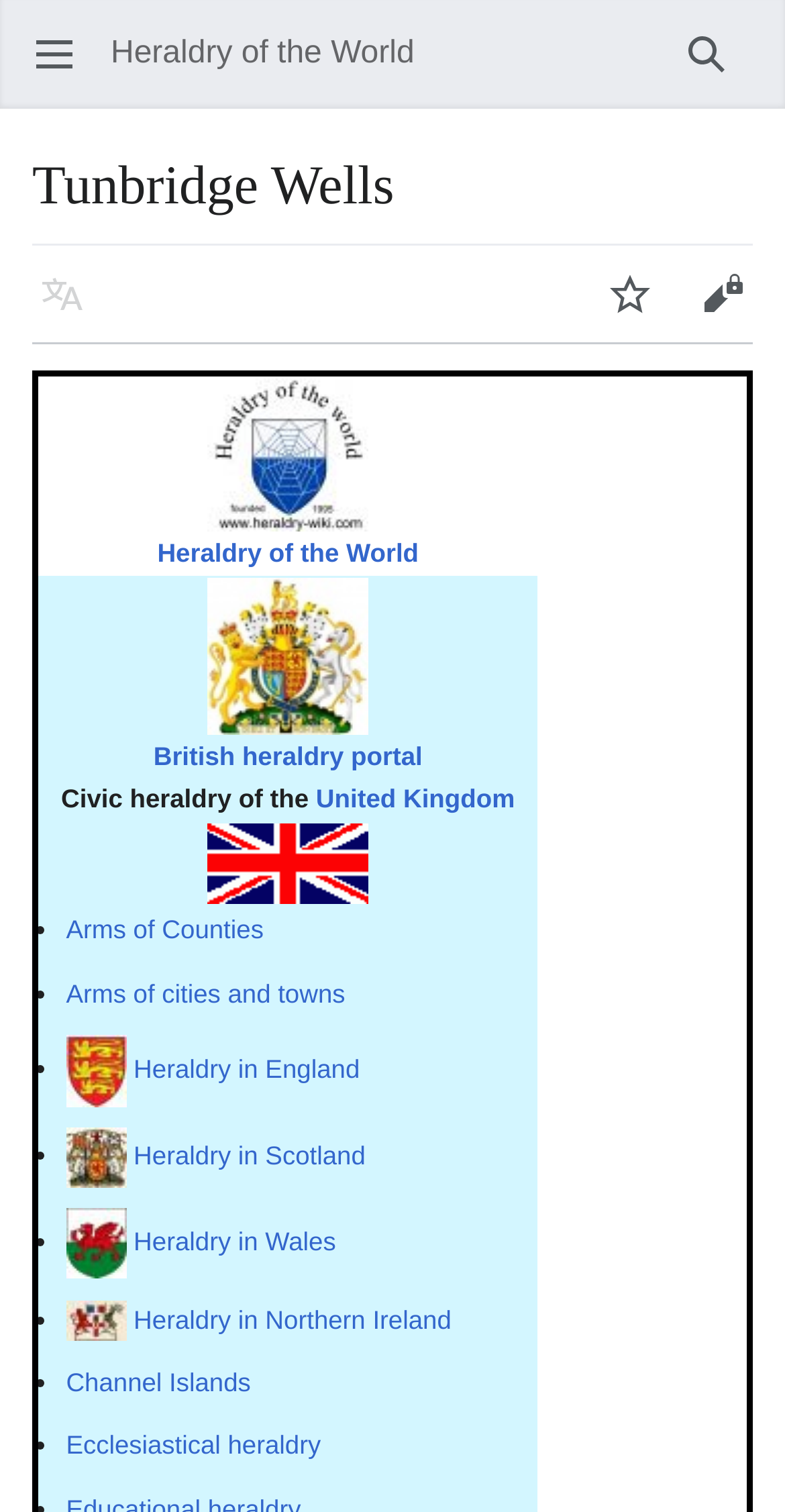Please find the bounding box coordinates of the element that needs to be clicked to perform the following instruction: "View British heraldry portal". The bounding box coordinates should be four float numbers between 0 and 1, represented as [left, top, right, bottom].

[0.195, 0.49, 0.538, 0.51]